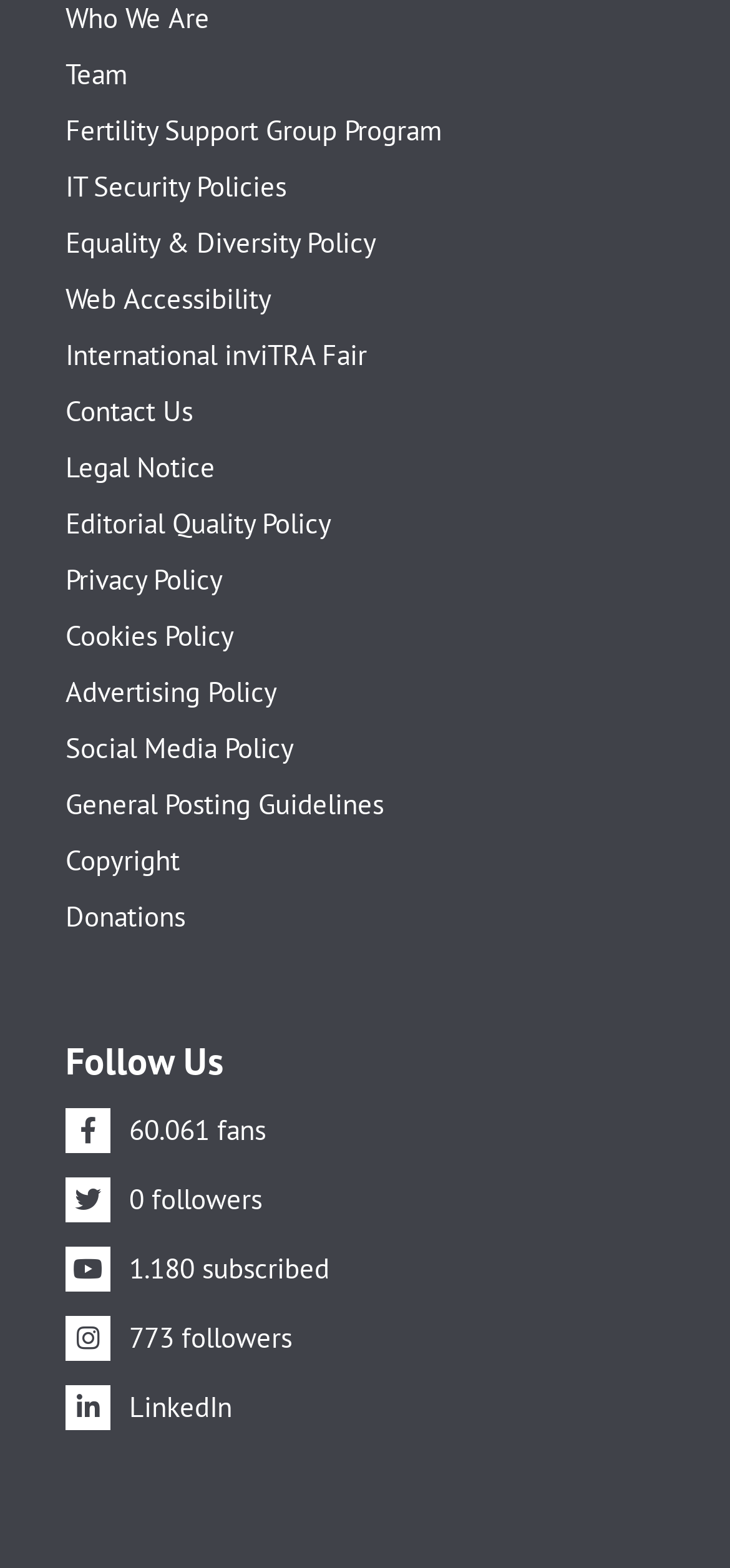Provide a one-word or brief phrase answer to the question:
What is the number of fans on Facebook?

60,061